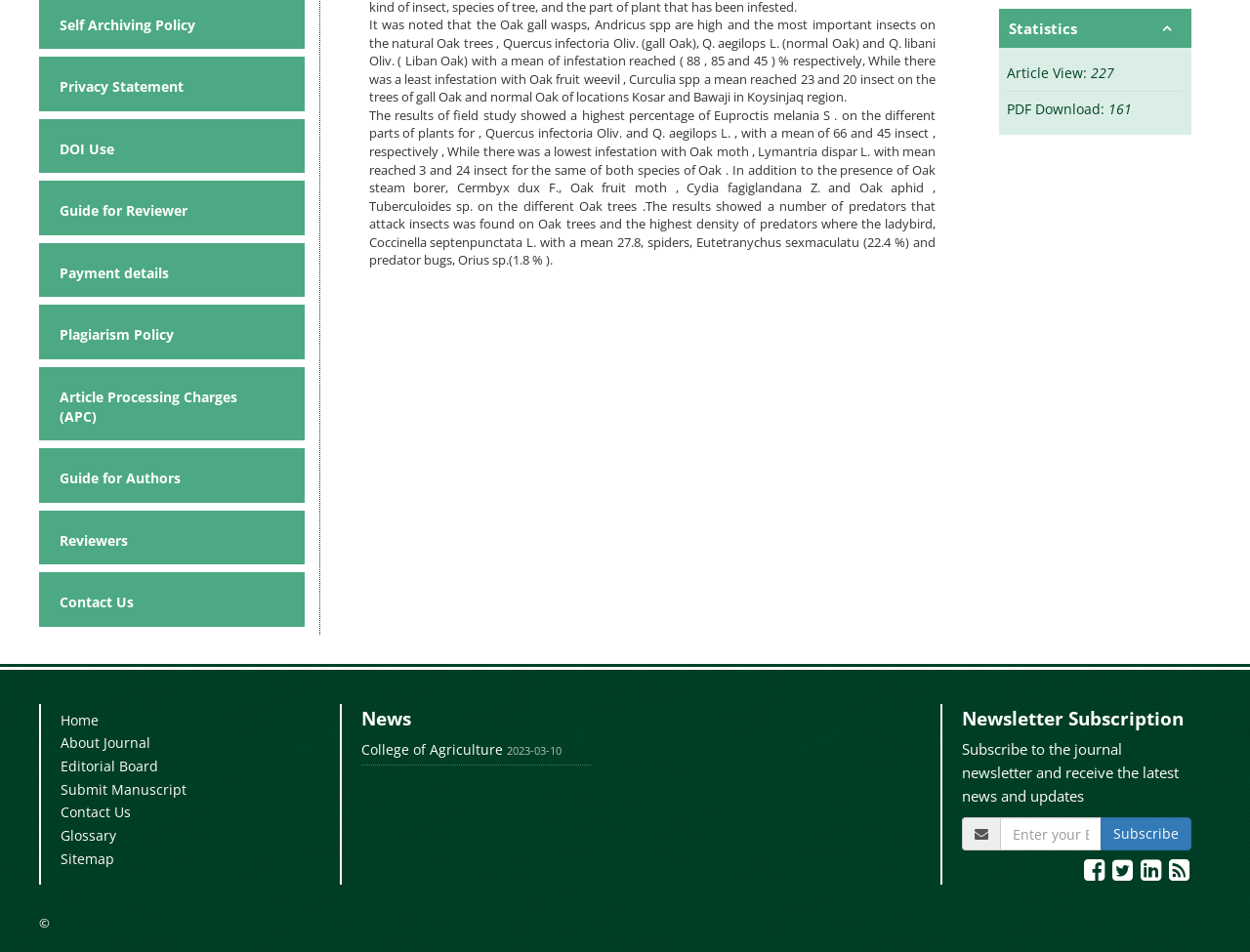Provide the bounding box coordinates of the UI element this sentence describes: "Park Grill".

None